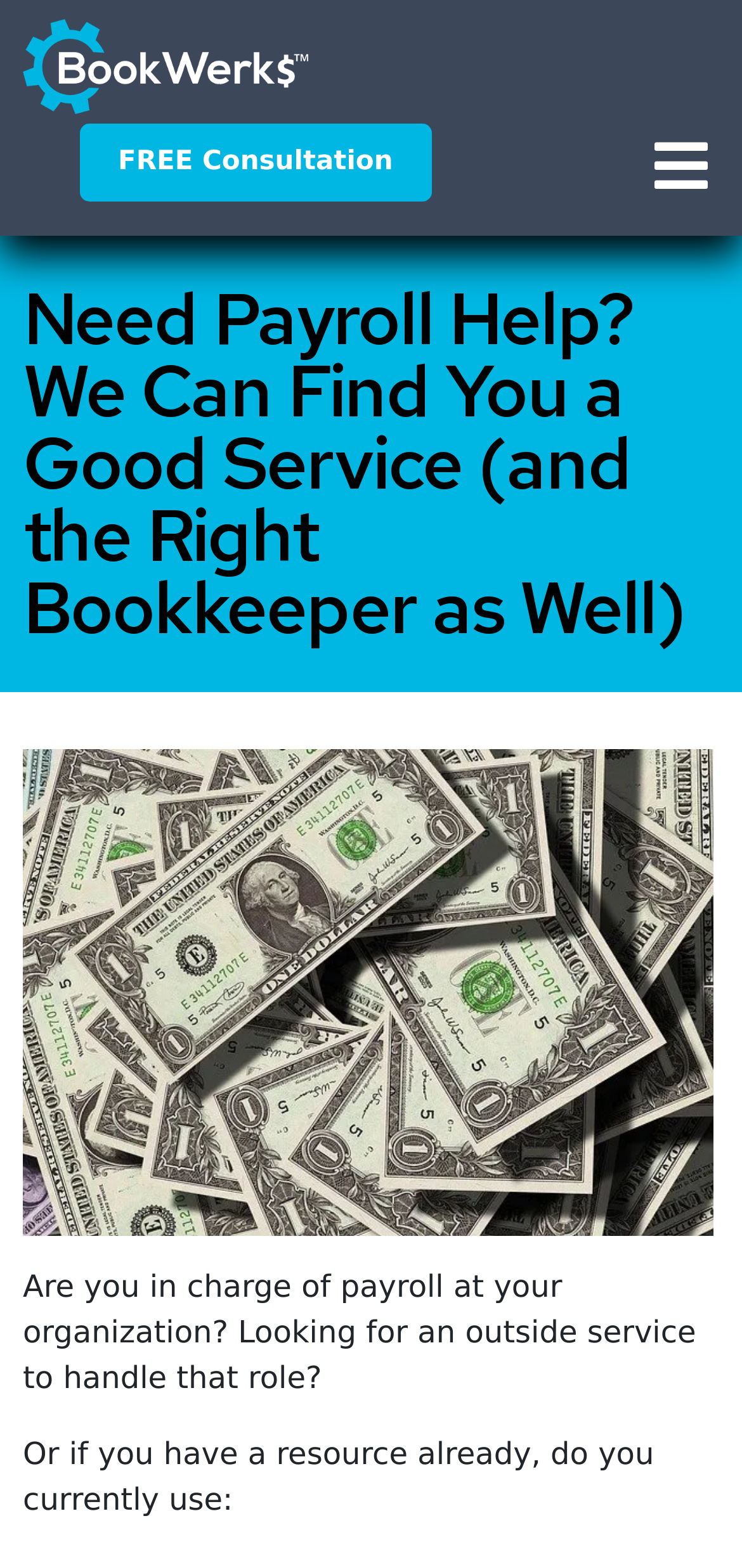Provide a single word or phrase to answer the given question: 
Is there an image on the webpage?

Yes